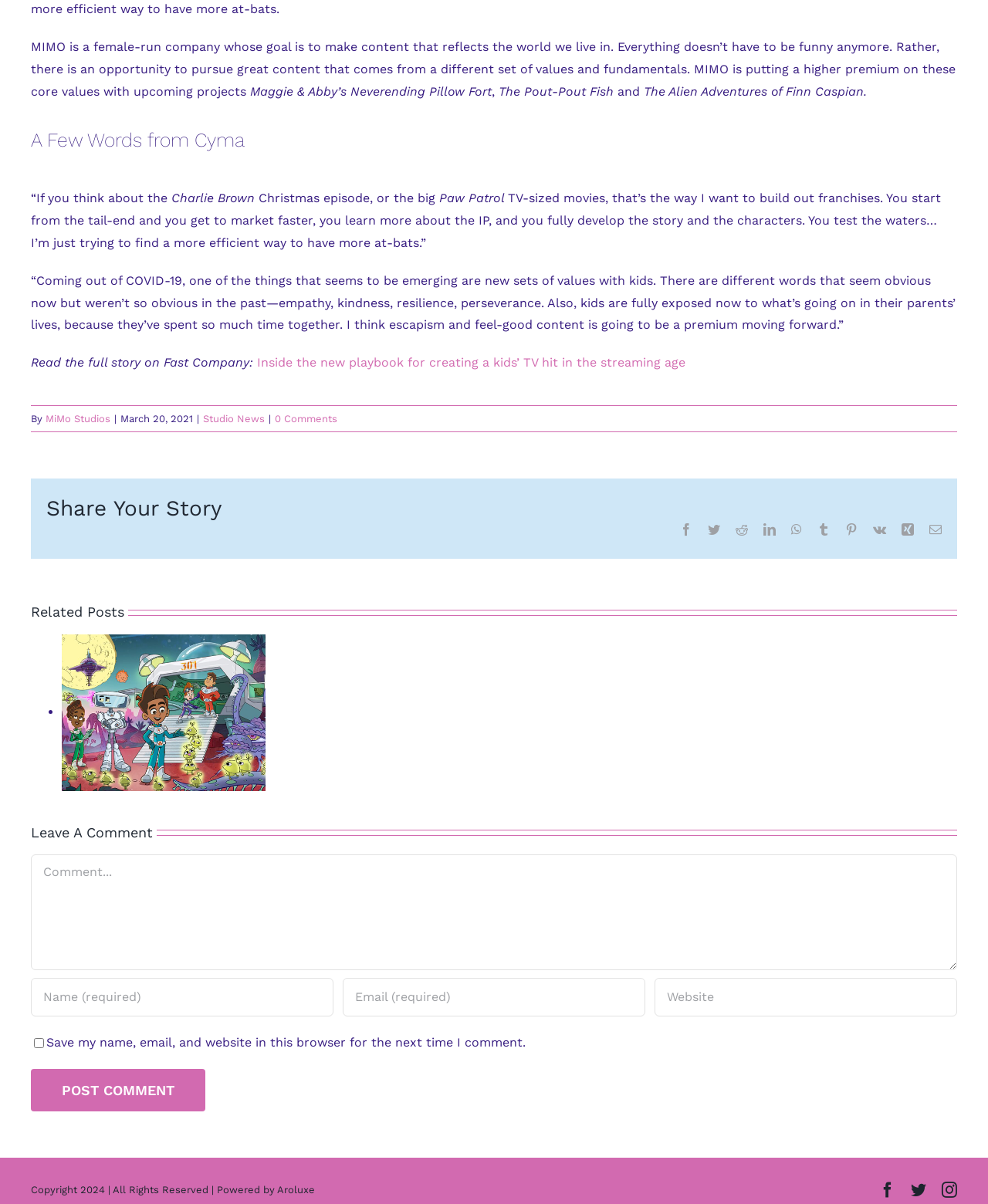Identify the bounding box for the described UI element. Provide the coordinates in (top-left x, top-left y, bottom-right x, bottom-right y) format with values ranging from 0 to 1: parent_node: Comment name="comment" placeholder="Comment..."

[0.031, 0.709, 0.969, 0.805]